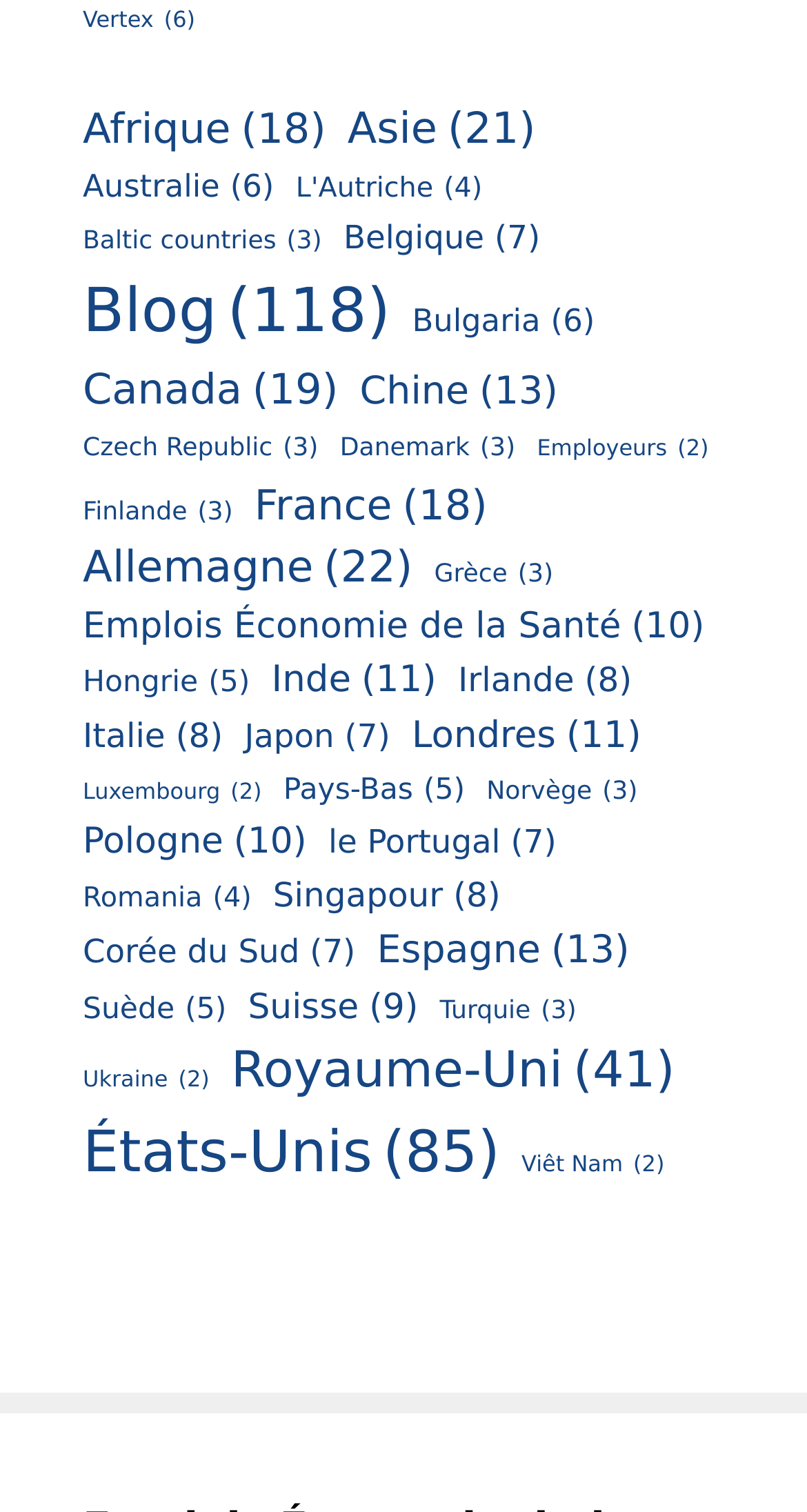Respond with a single word or phrase to the following question: What is the number of elements in Africa?

18